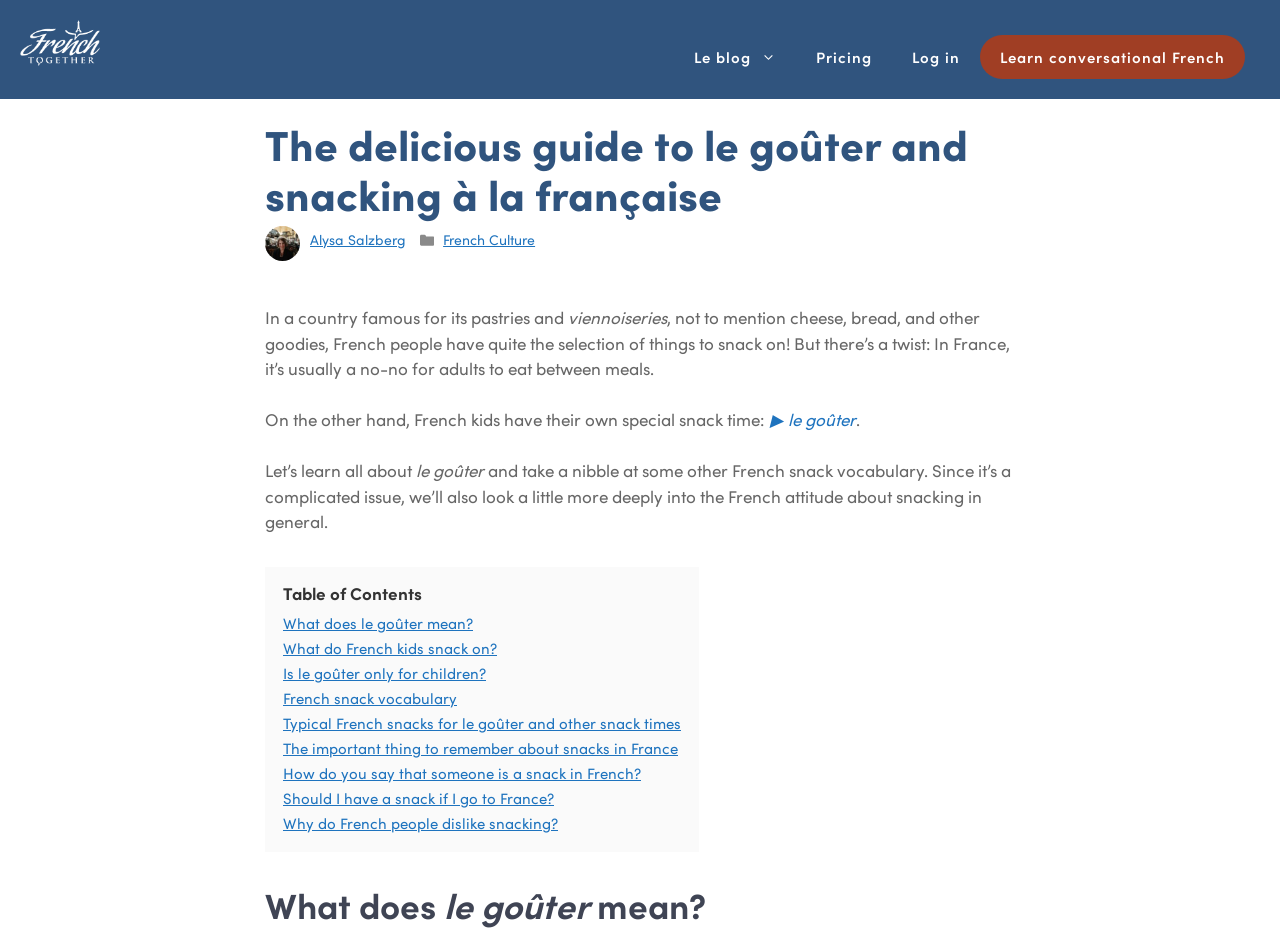Using a single word or phrase, answer the following question: 
What is the attitude of French people towards snacking?

They dislike it